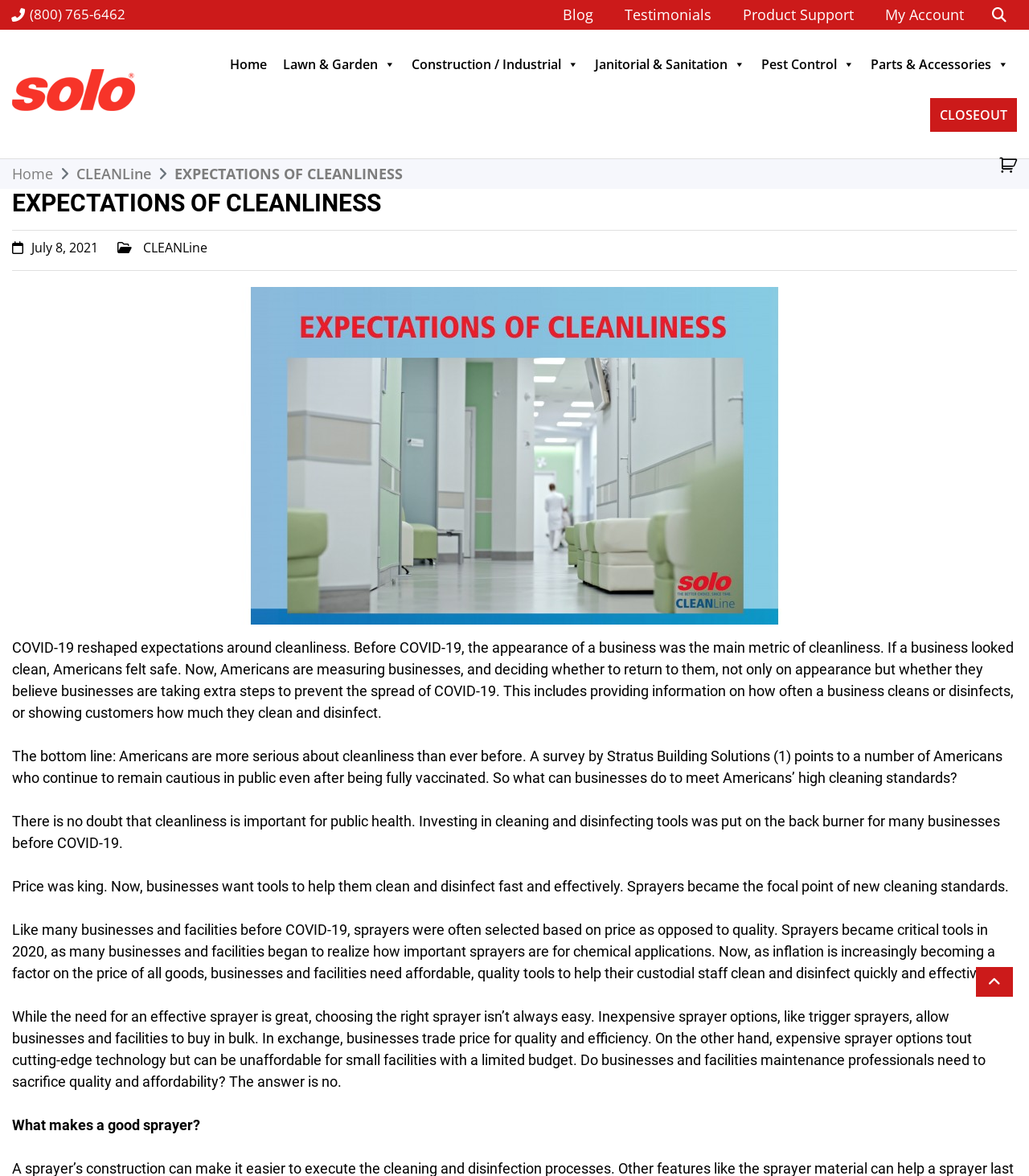What is the purpose of sprayers in cleaning?
Provide a concise answer using a single word or phrase based on the image.

To apply chemicals